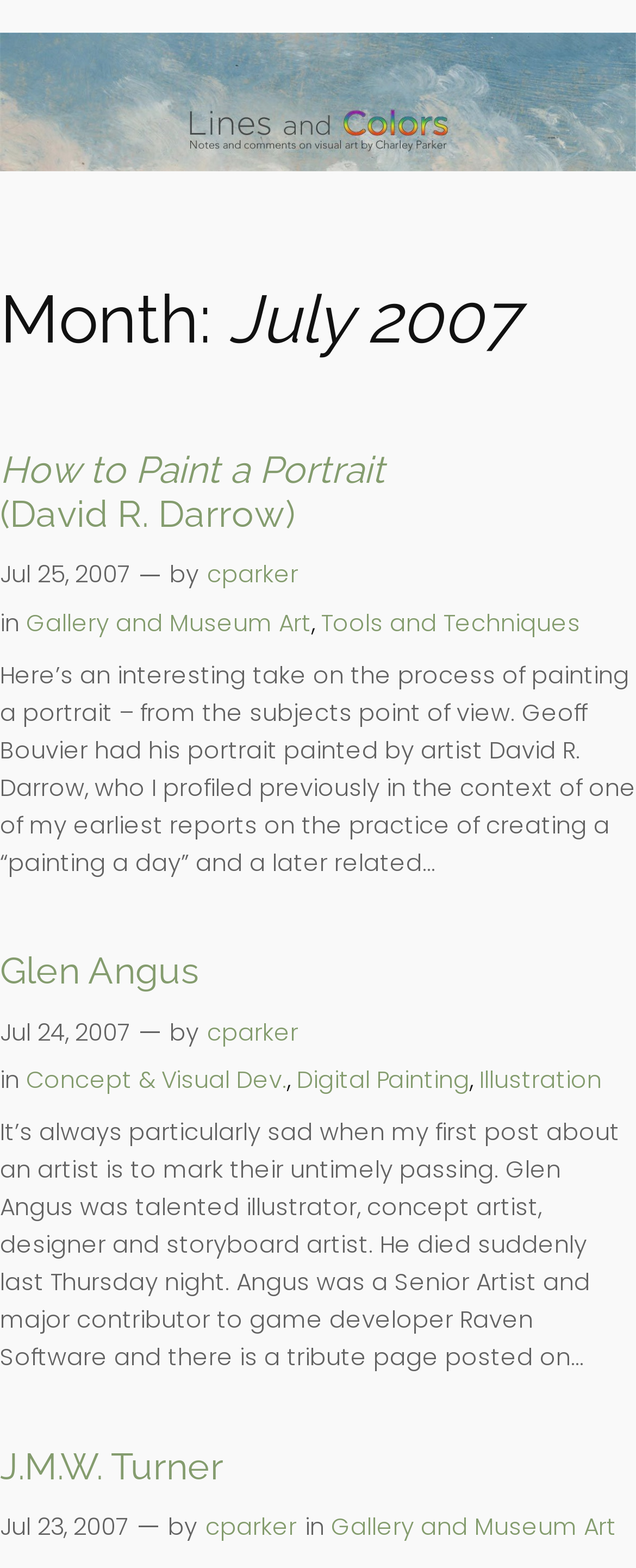Consider the image and give a detailed and elaborate answer to the question: 
What is the name of the game developer where Glen Angus worked?

The question is asking for the name of the game developer where Glen Angus worked. By reading the static text element, I found the sentence 'Angus was a Senior Artist and major contributor to game developer Raven Software...' which answers the question.